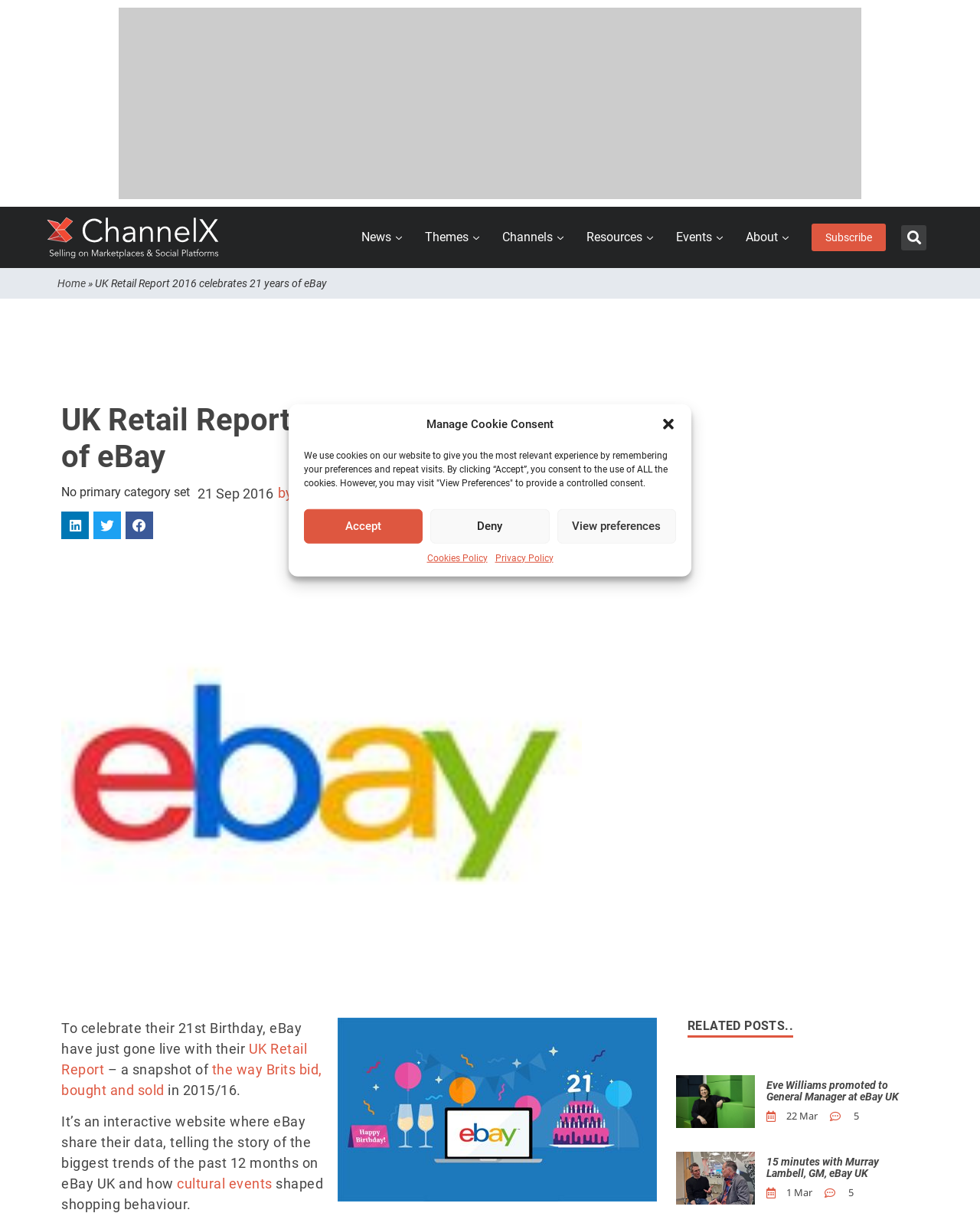Determine the bounding box coordinates for the UI element described. Format the coordinates as (top-left x, top-left y, bottom-right x, bottom-right y) and ensure all values are between 0 and 1. Element description: Cookies Policy

[0.436, 0.454, 0.497, 0.465]